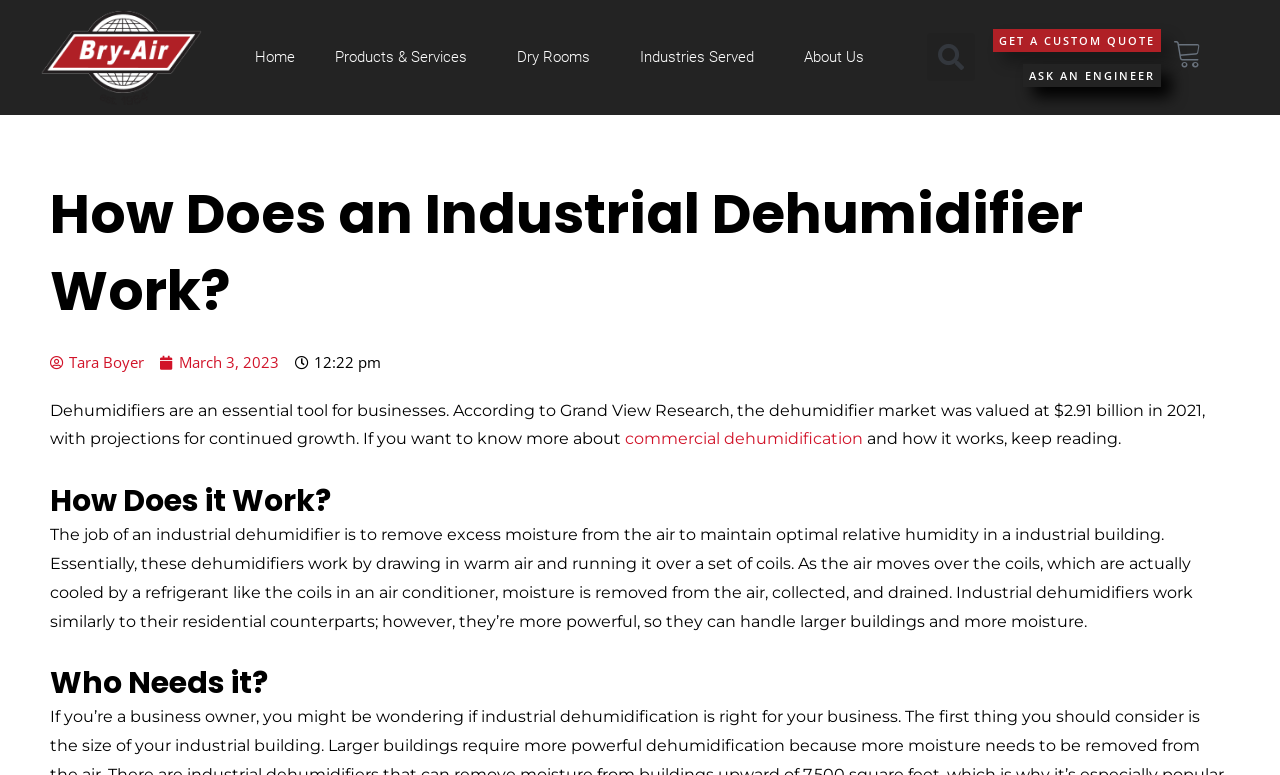Provide the bounding box coordinates of the HTML element this sentence describes: "Search". The bounding box coordinates consist of four float numbers between 0 and 1, i.e., [left, top, right, bottom].

[0.724, 0.043, 0.762, 0.105]